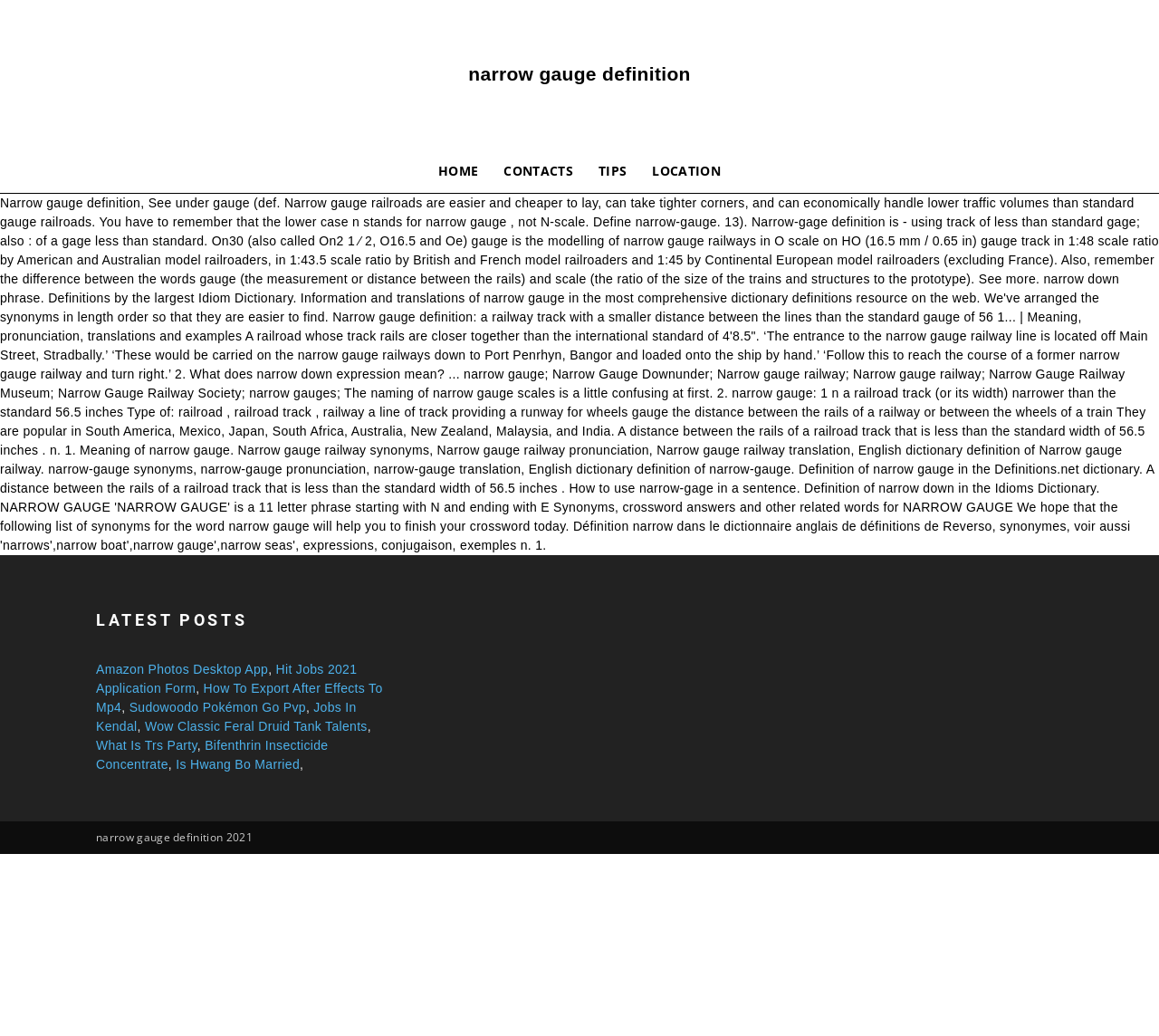Please answer the following question using a single word or phrase: 
What is the difference between gauge and scale?

Gauge is the measurement or distance between the rails, scale is the ratio of the size of the trains and structures to the prototype